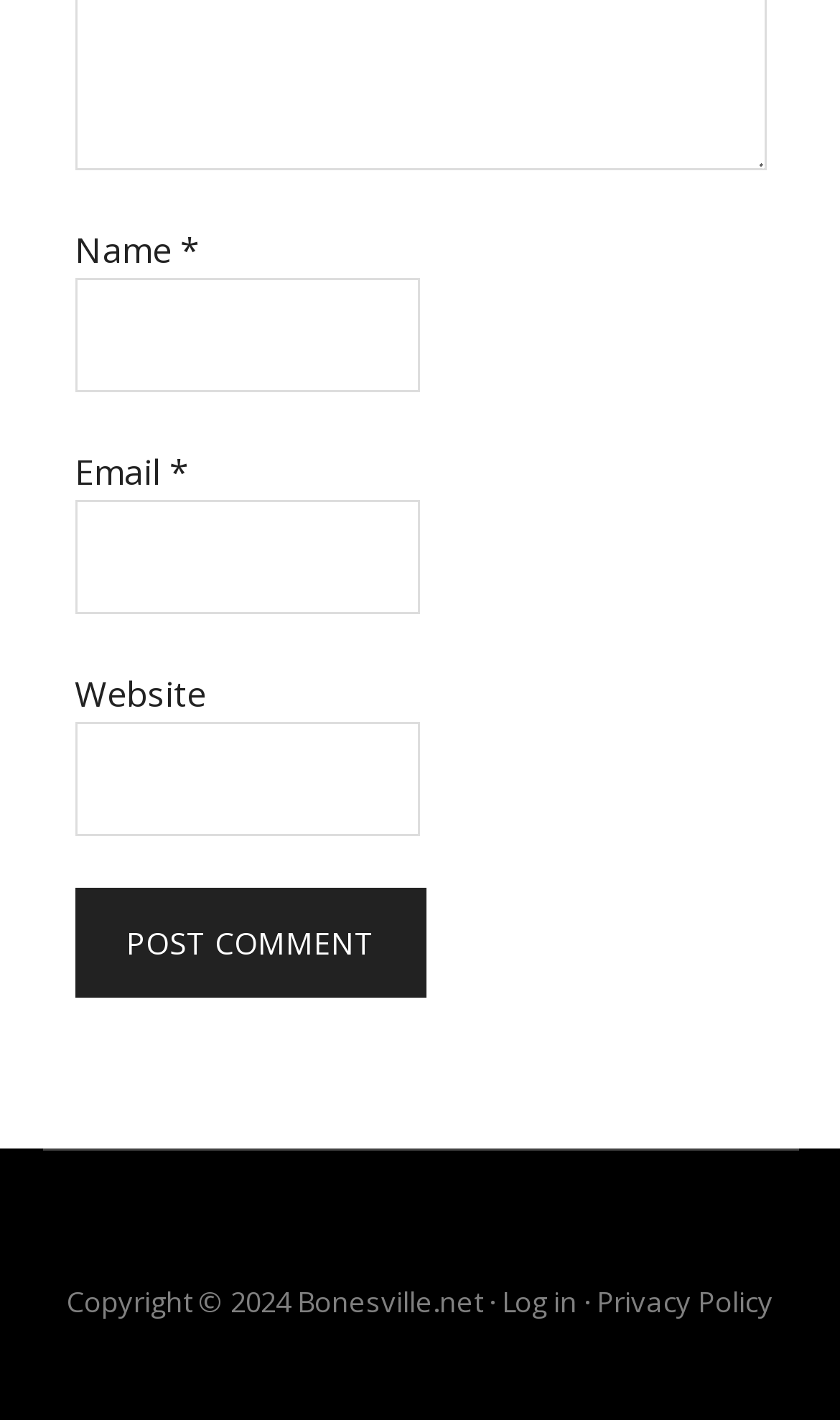Answer the following query concisely with a single word or phrase:
What is the copyright year?

2024